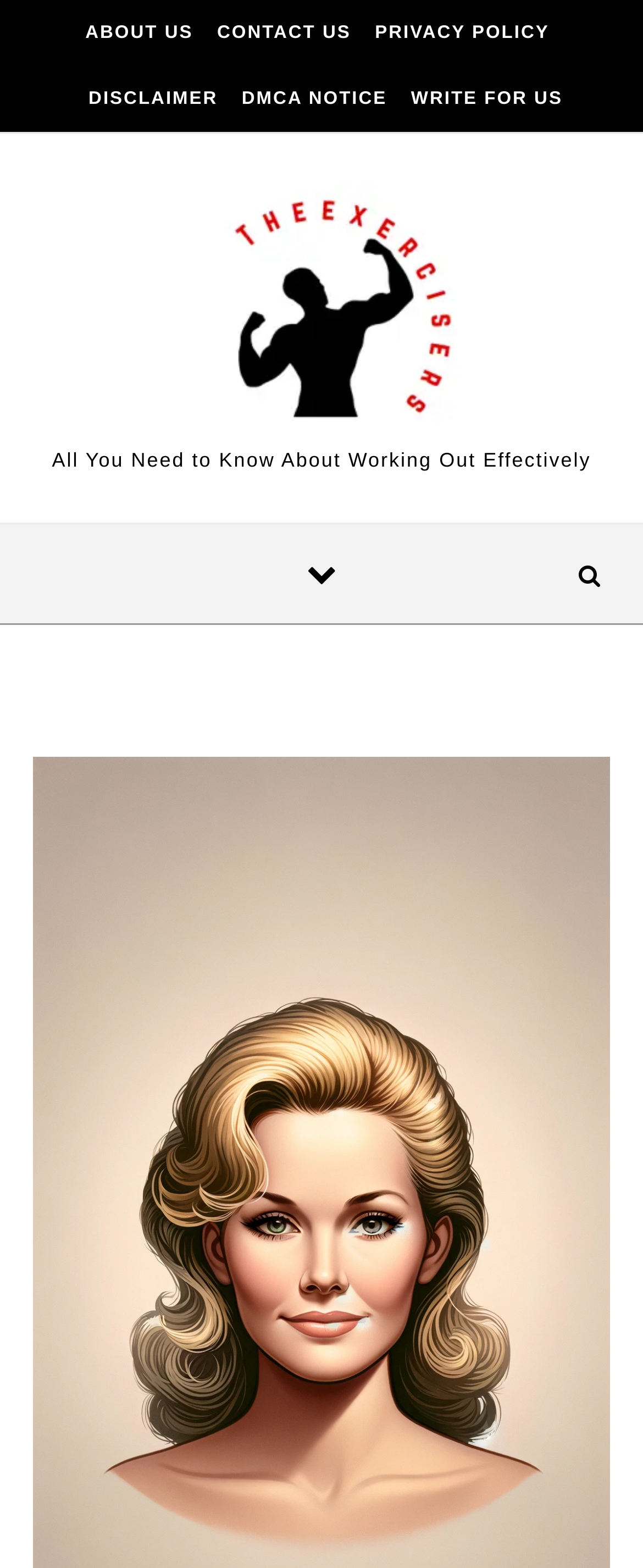Please answer the following question using a single word or phrase: 
What is the purpose of the button with the '' icon?

Unknown